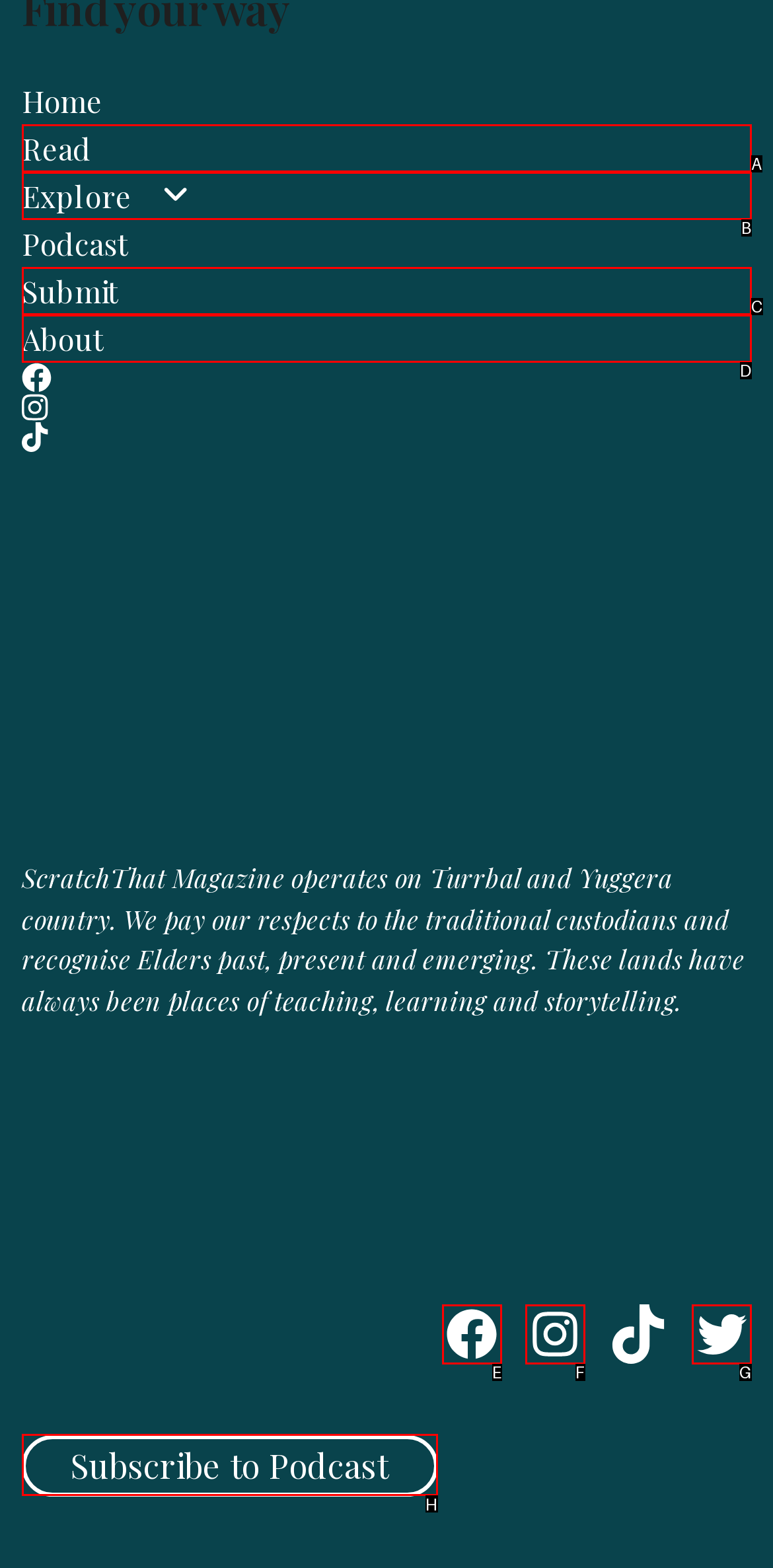Given the element description: Submit
Pick the letter of the correct option from the list.

C